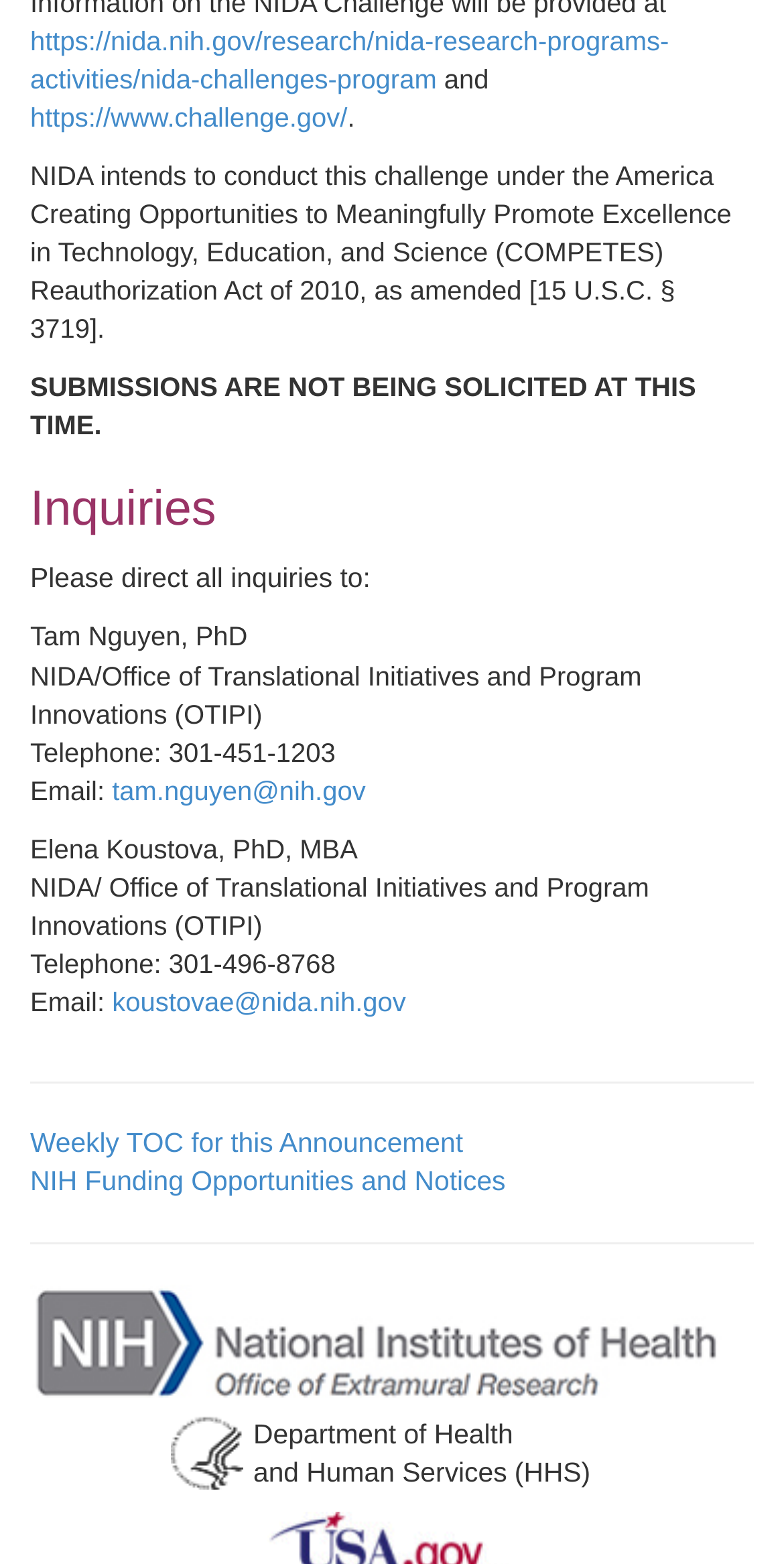Highlight the bounding box coordinates of the element that should be clicked to carry out the following instruction: "Read the article by Emma". The coordinates must be given as four float numbers ranging from 0 to 1, i.e., [left, top, right, bottom].

None